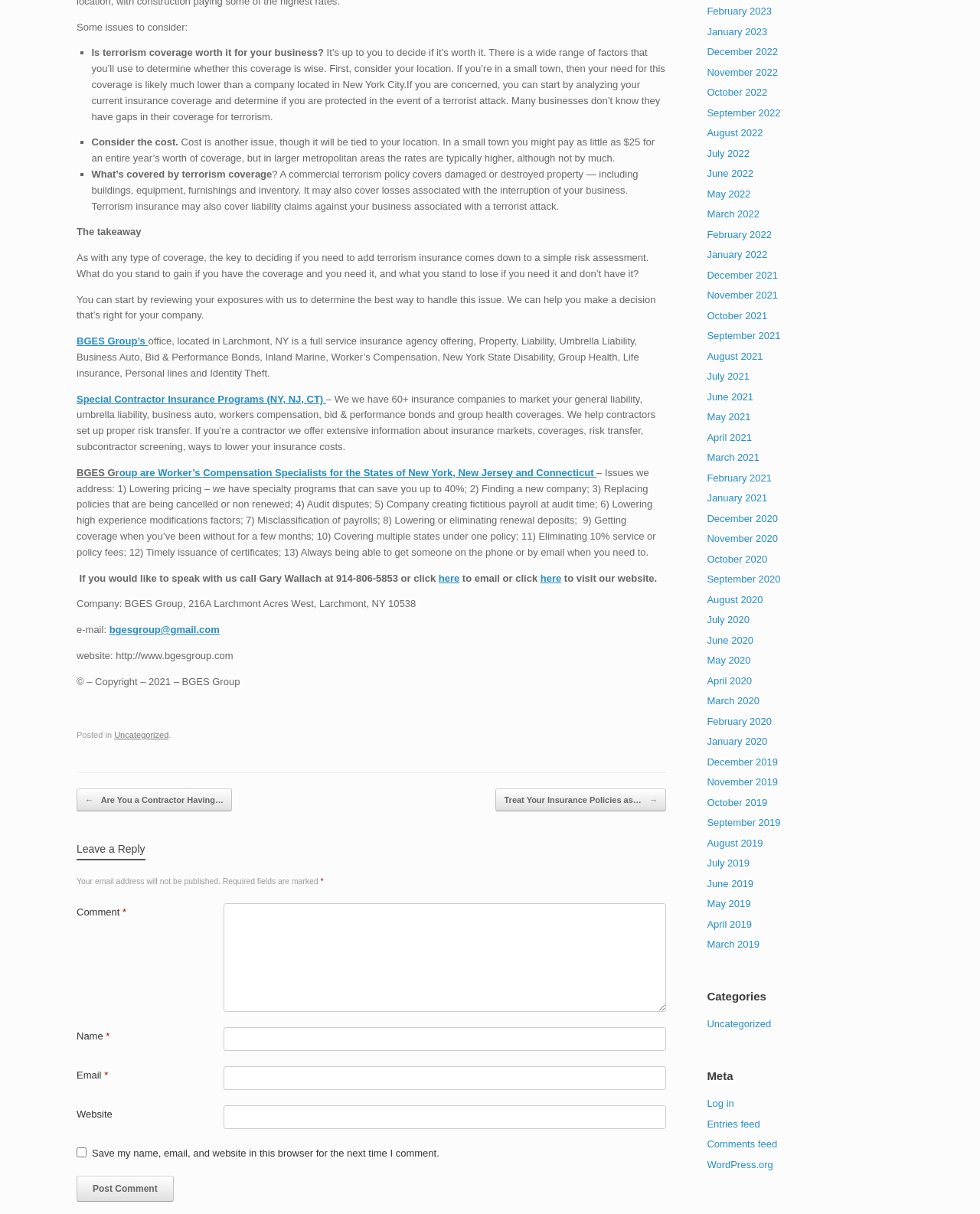Highlight the bounding box coordinates of the element you need to click to perform the following instruction: "Visit the company website."

[0.078, 0.535, 0.238, 0.545]